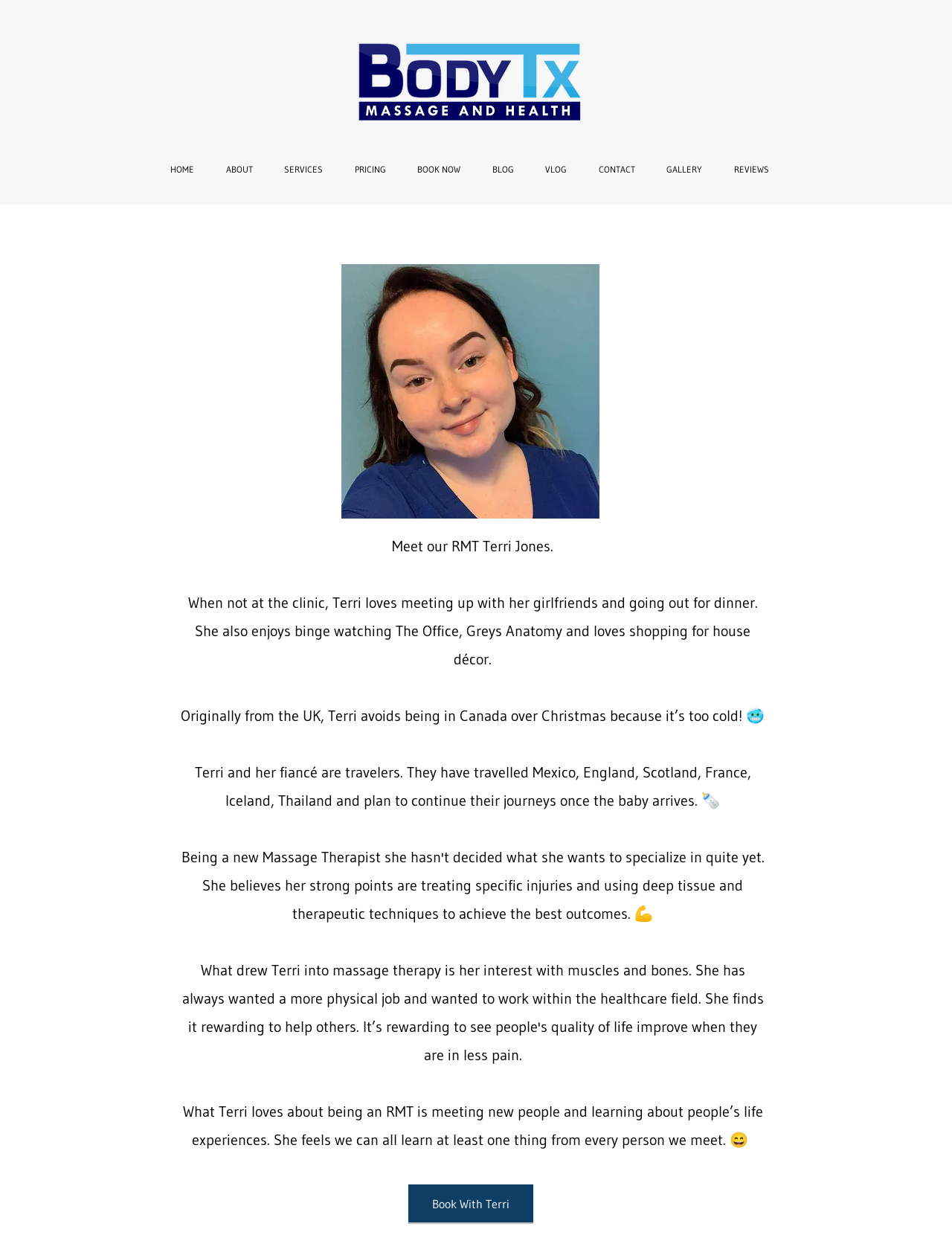Answer this question using a single word or a brief phrase:
How many links are in the navigation menu?

9